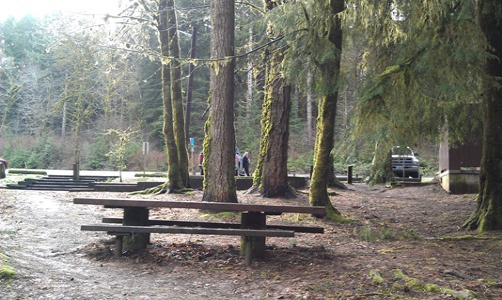Respond with a single word or phrase for the following question: 
What is parked nearby?

A vehicle